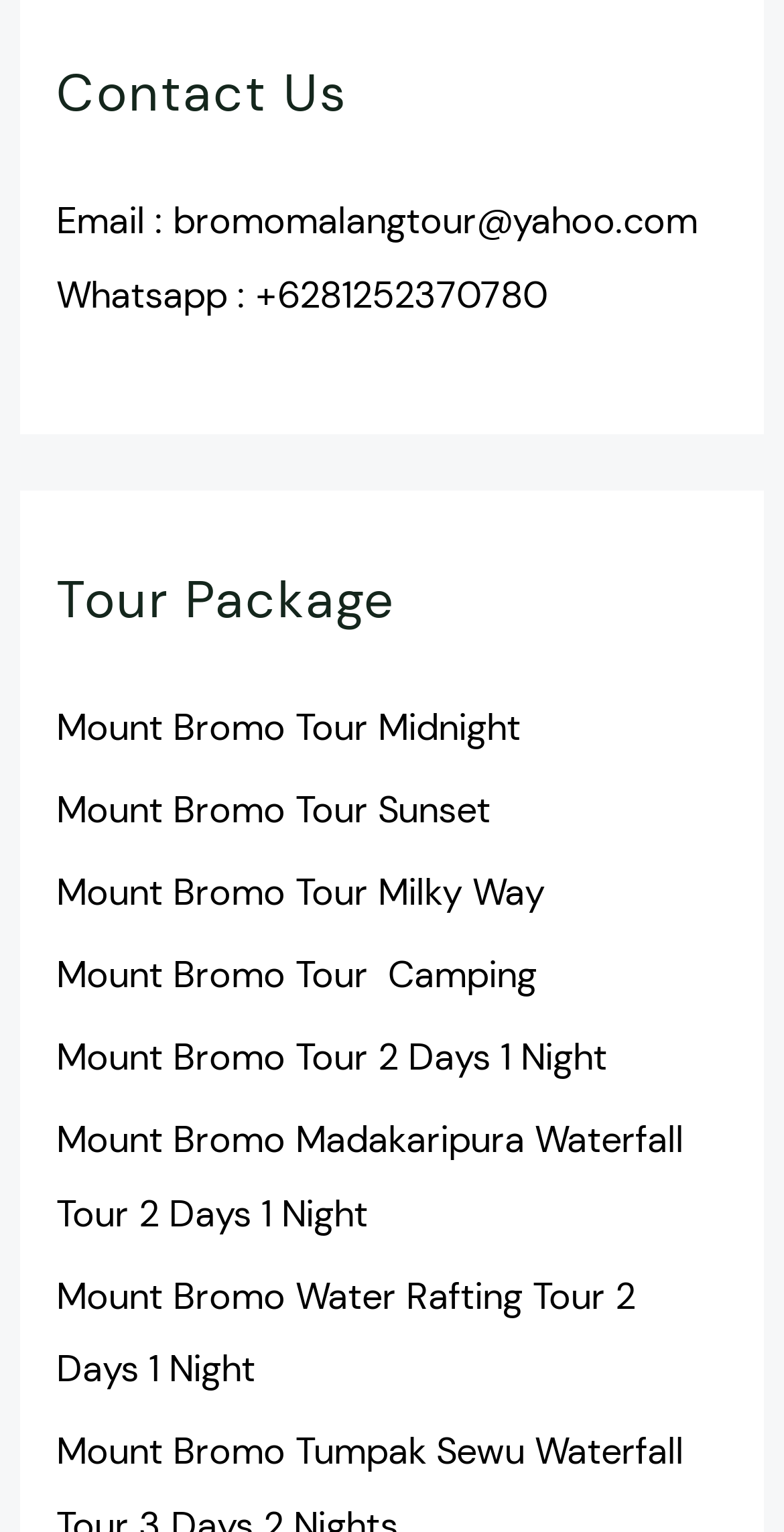Please identify the coordinates of the bounding box that should be clicked to fulfill this instruction: "View Mount Bromo Tour Midnight details".

[0.072, 0.459, 0.664, 0.491]